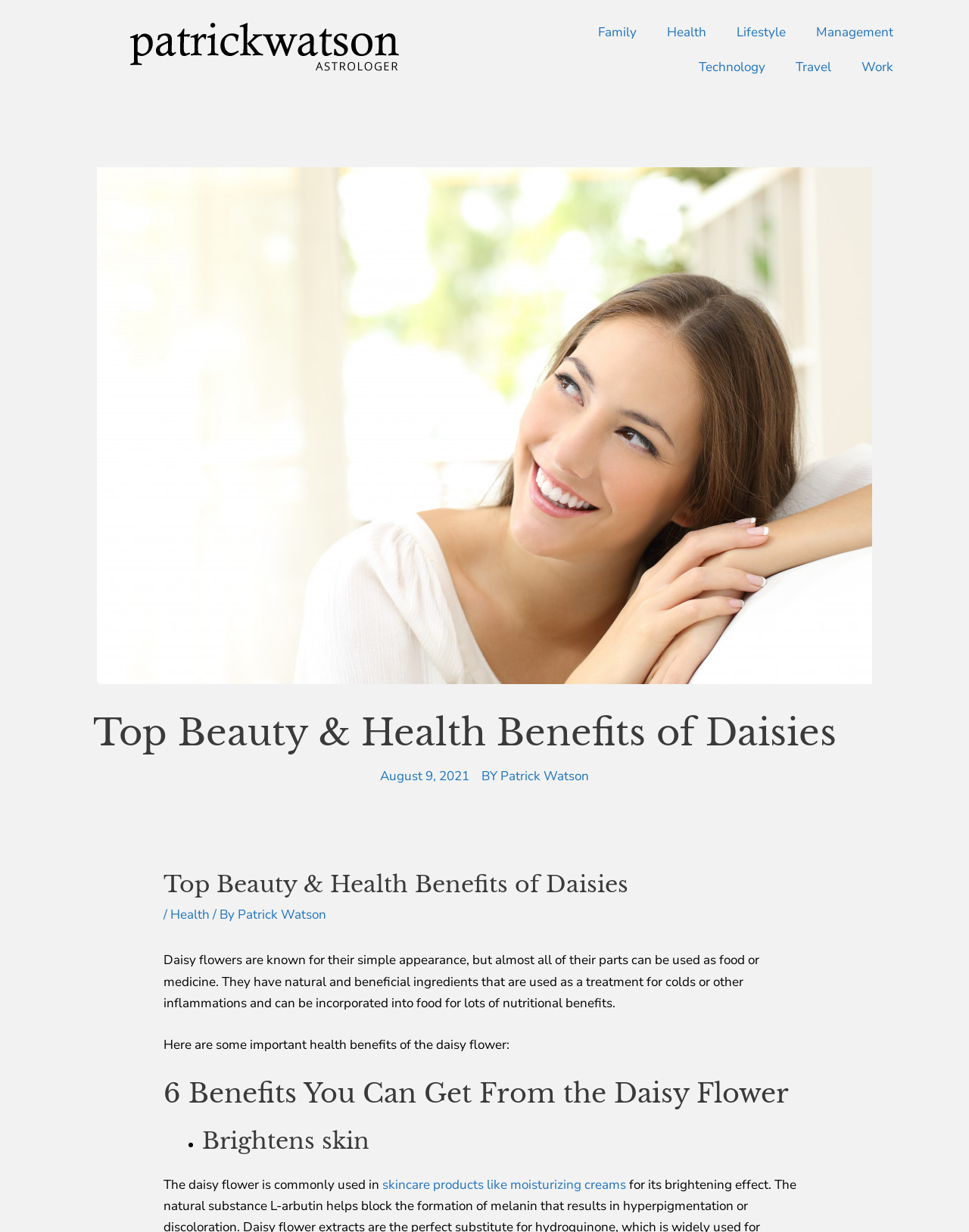Please determine the bounding box coordinates of the clickable area required to carry out the following instruction: "View the Family page". The coordinates must be four float numbers between 0 and 1, represented as [left, top, right, bottom].

[0.602, 0.012, 0.673, 0.041]